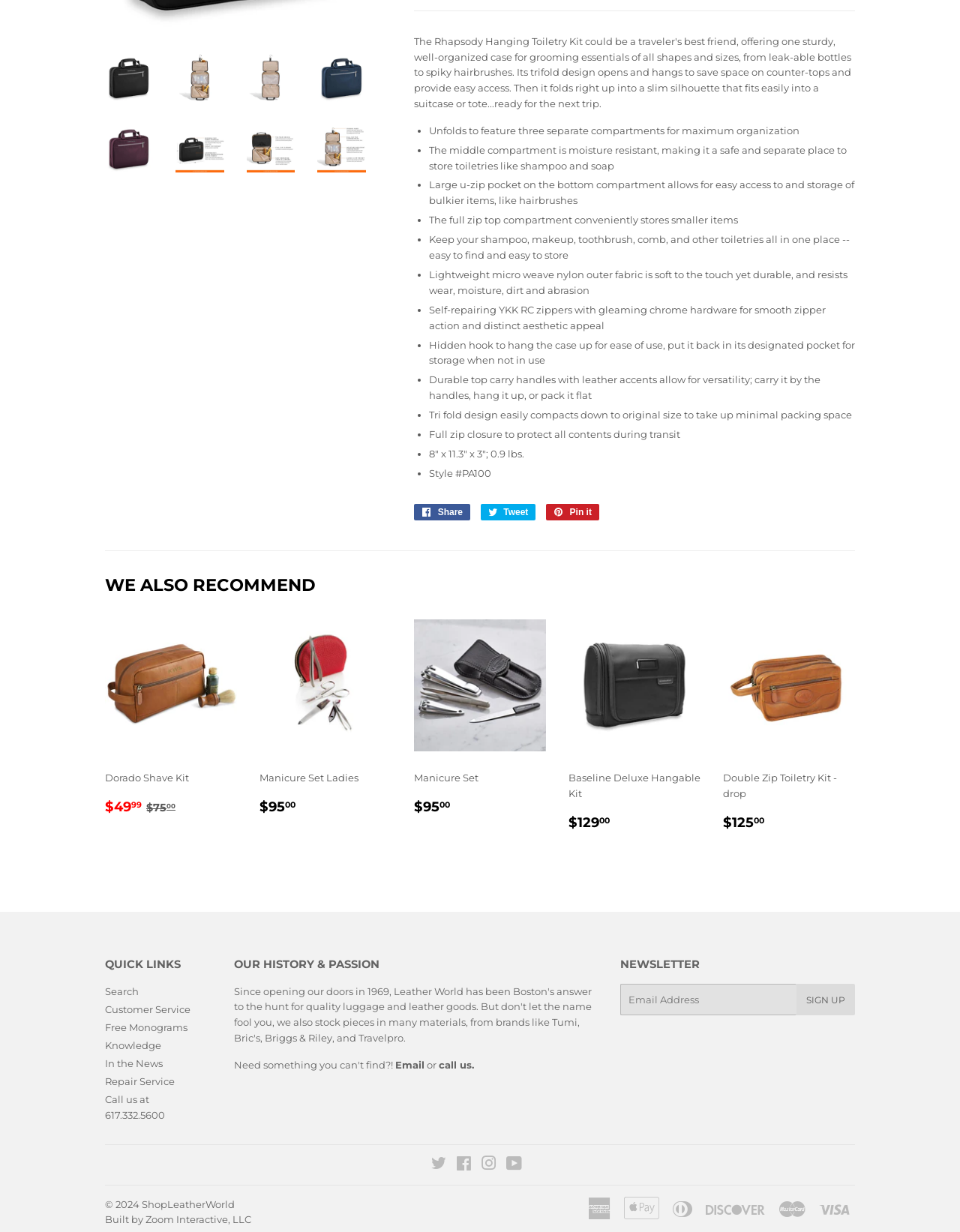Identify the bounding box coordinates for the UI element described as: "Built by Zoom Interactive, LLC". The coordinates should be provided as four floats between 0 and 1: [left, top, right, bottom].

[0.109, 0.985, 0.262, 0.995]